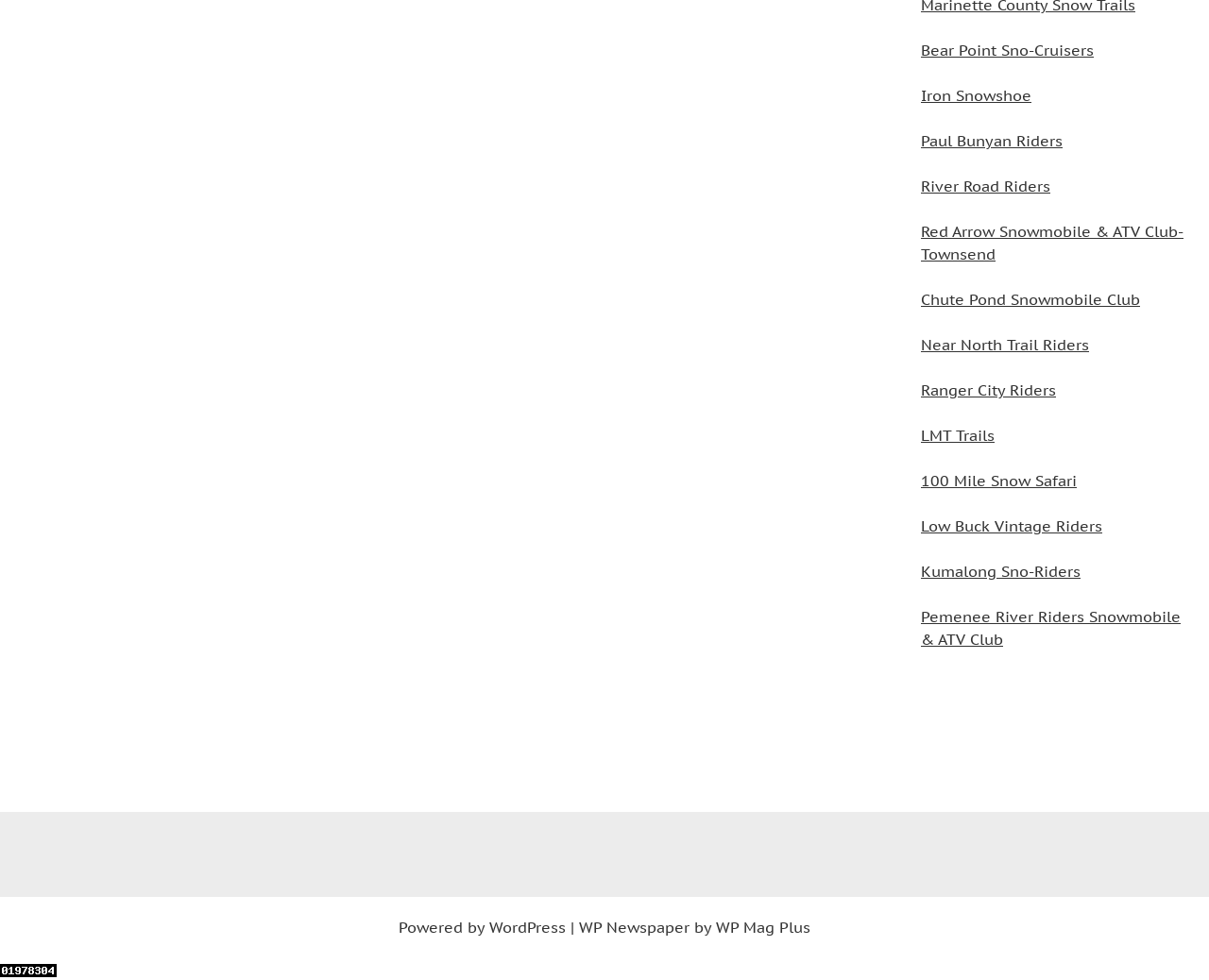Please find the bounding box coordinates of the clickable region needed to complete the following instruction: "go to Iron Snowshoe". The bounding box coordinates must consist of four float numbers between 0 and 1, i.e., [left, top, right, bottom].

[0.762, 0.088, 0.853, 0.107]